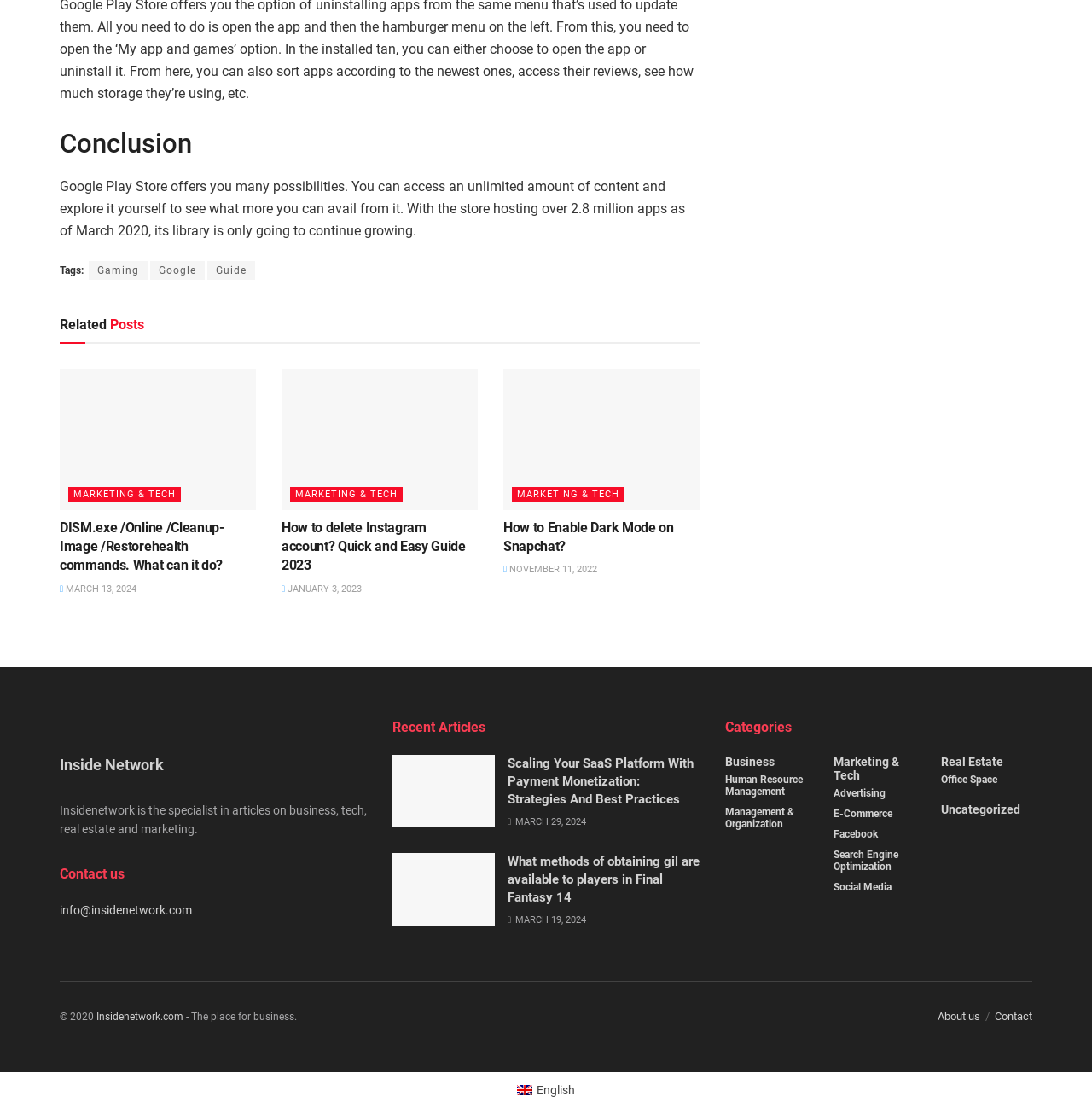Identify the bounding box coordinates of the area that should be clicked in order to complete the given instruction: "Read more about navigating insurance coverage for plastic surgery after Mohs surgery". The bounding box coordinates should be four float numbers between 0 and 1, i.e., [left, top, right, bottom].

None